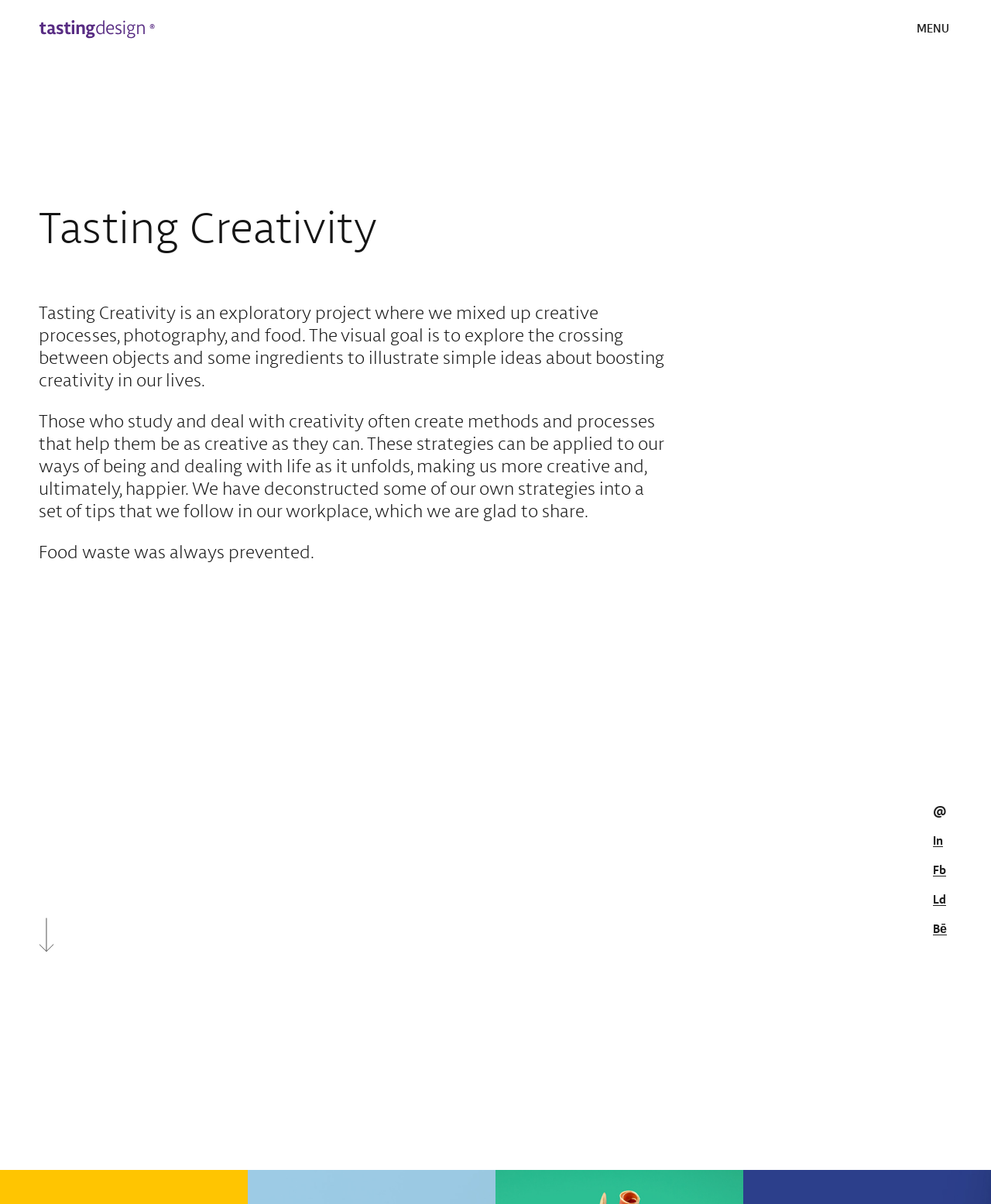What is the copyright year?
Answer the question with a detailed and thorough explanation.

The copyright year is mentioned in the StaticText element with the text '©2024 Tasting Design®', which is located at the bottom of the webpage.